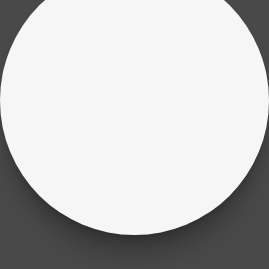What type of animal is Wilson?
Refer to the screenshot and respond with a concise word or phrase.

English Labrador